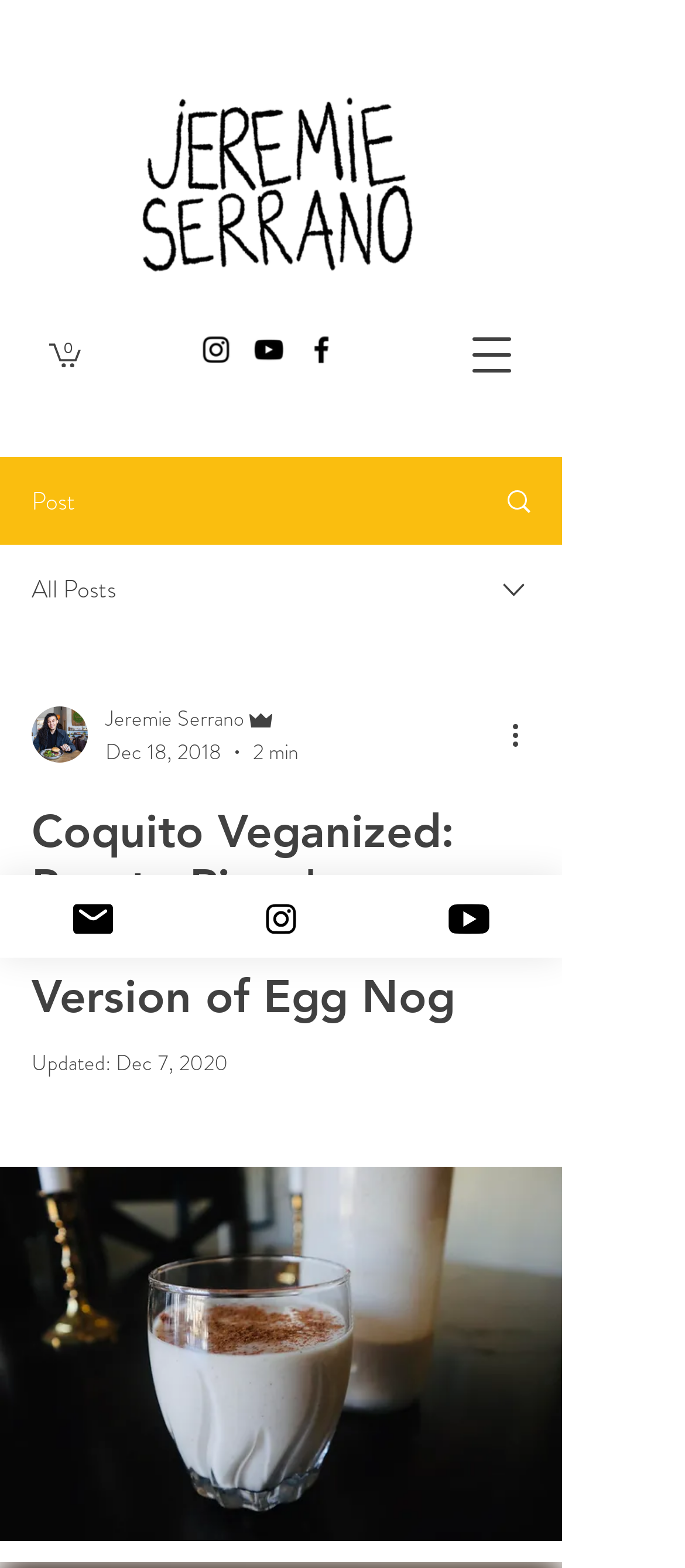What is the date of the last update?
Look at the screenshot and give a one-word or phrase answer.

Dec 7, 2020